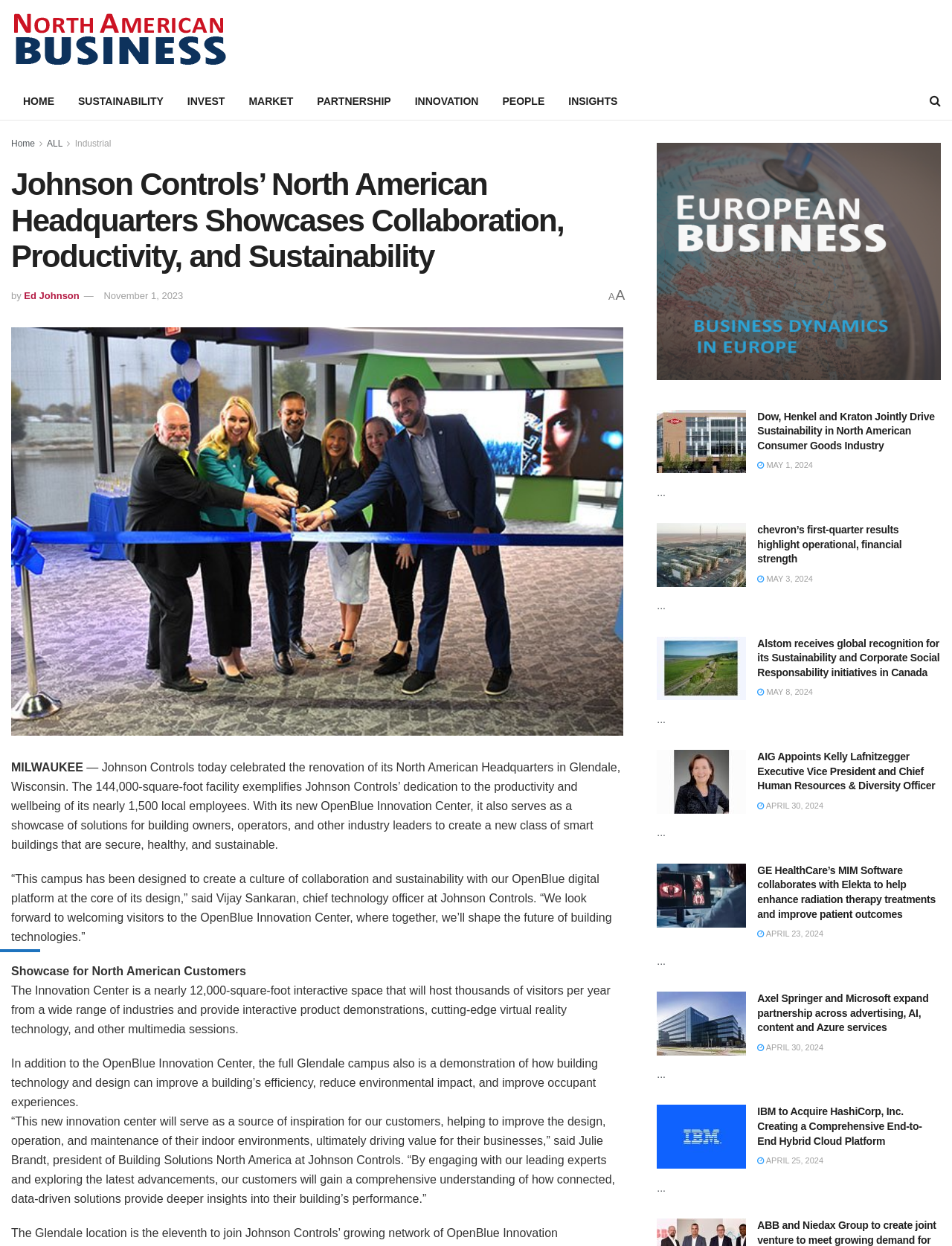Please identify the bounding box coordinates for the region that you need to click to follow this instruction: "View the 'OpenBlue Innovation Center'".

[0.012, 0.611, 0.652, 0.683]